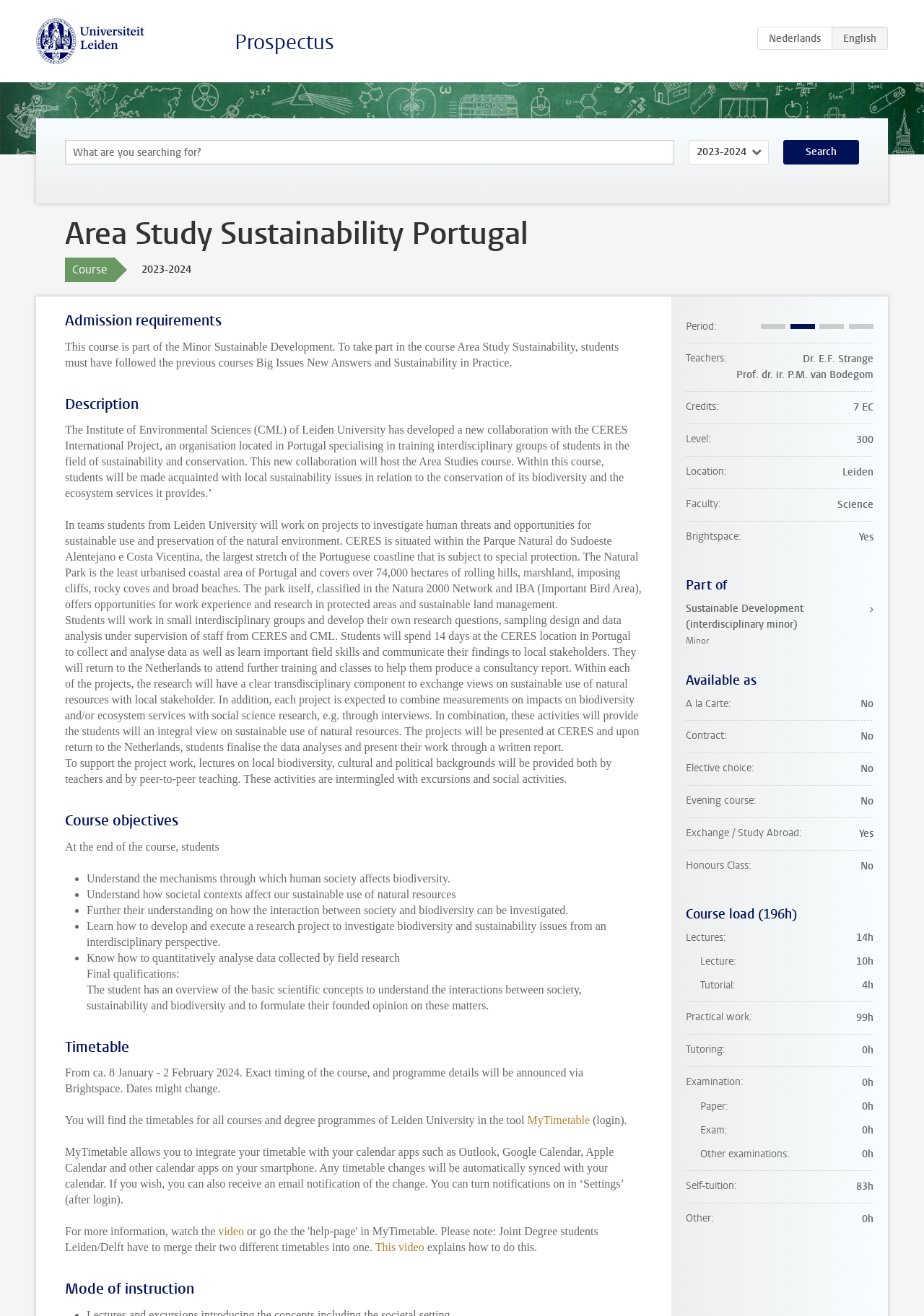Locate the bounding box coordinates of the element's region that should be clicked to carry out the following instruction: "View the course objectives". The coordinates need to be four float numbers between 0 and 1, i.e., [left, top, right, bottom].

[0.07, 0.616, 0.695, 0.631]